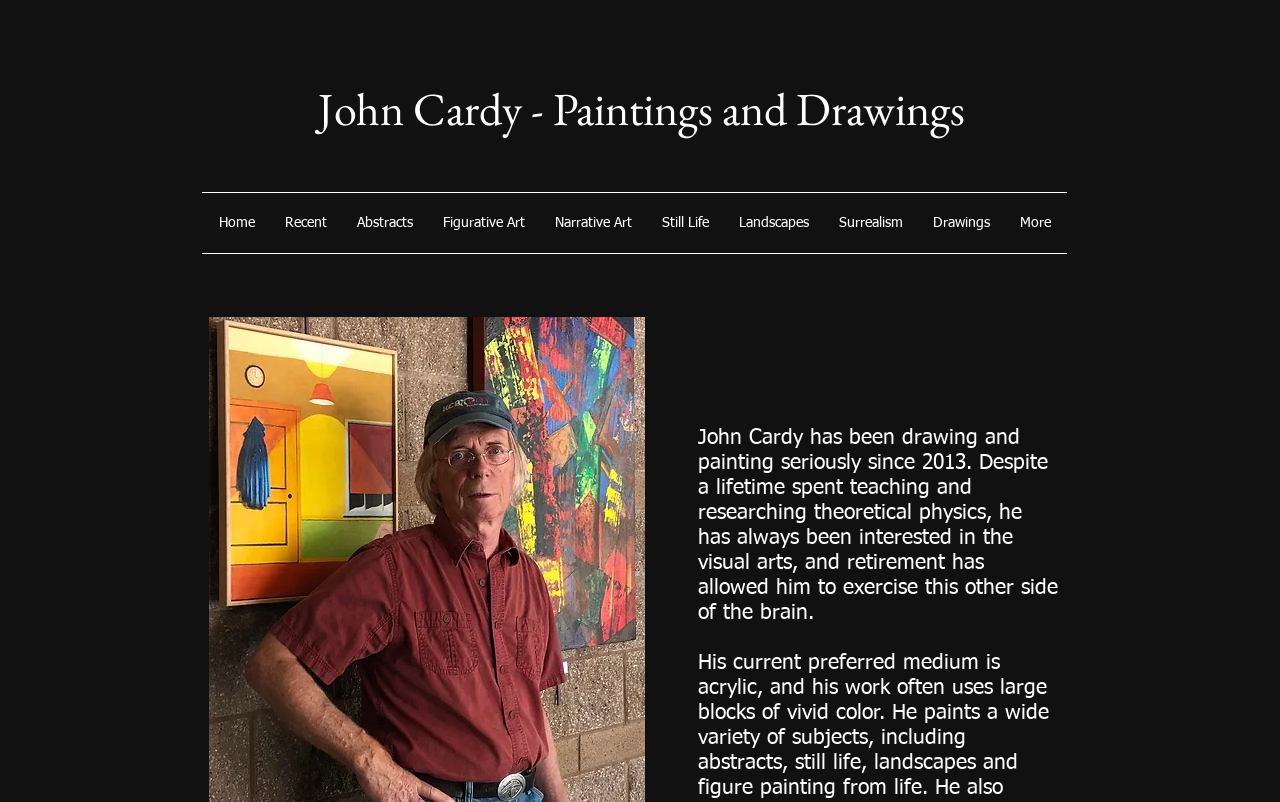What is the artist's profession?
Please answer using one word or phrase, based on the screenshot.

Theoretical physicist